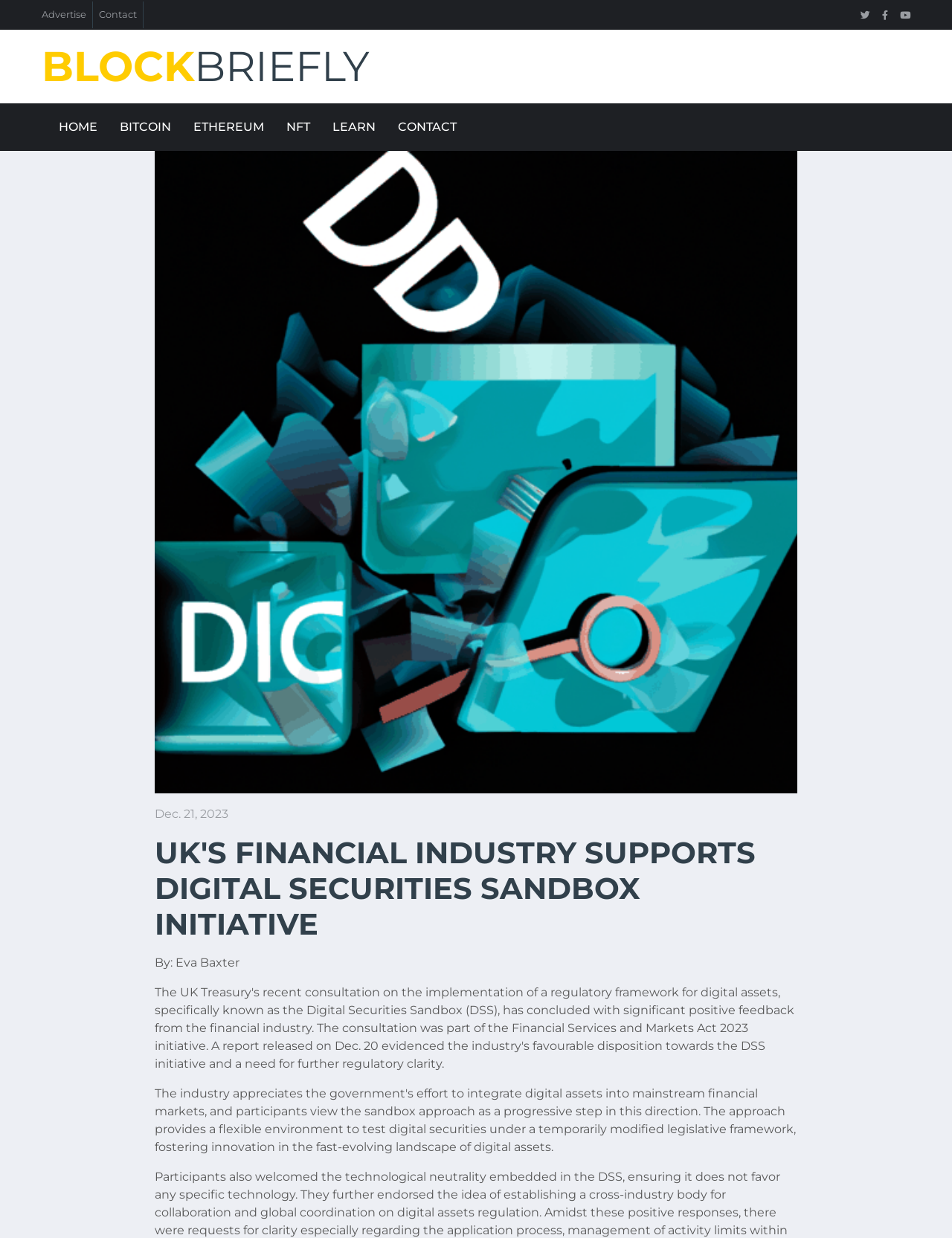Using the provided description: "Contact", find the bounding box coordinates of the corresponding UI element. The output should be four float numbers between 0 and 1, in the format [left, top, right, bottom].

[0.406, 0.084, 0.491, 0.122]